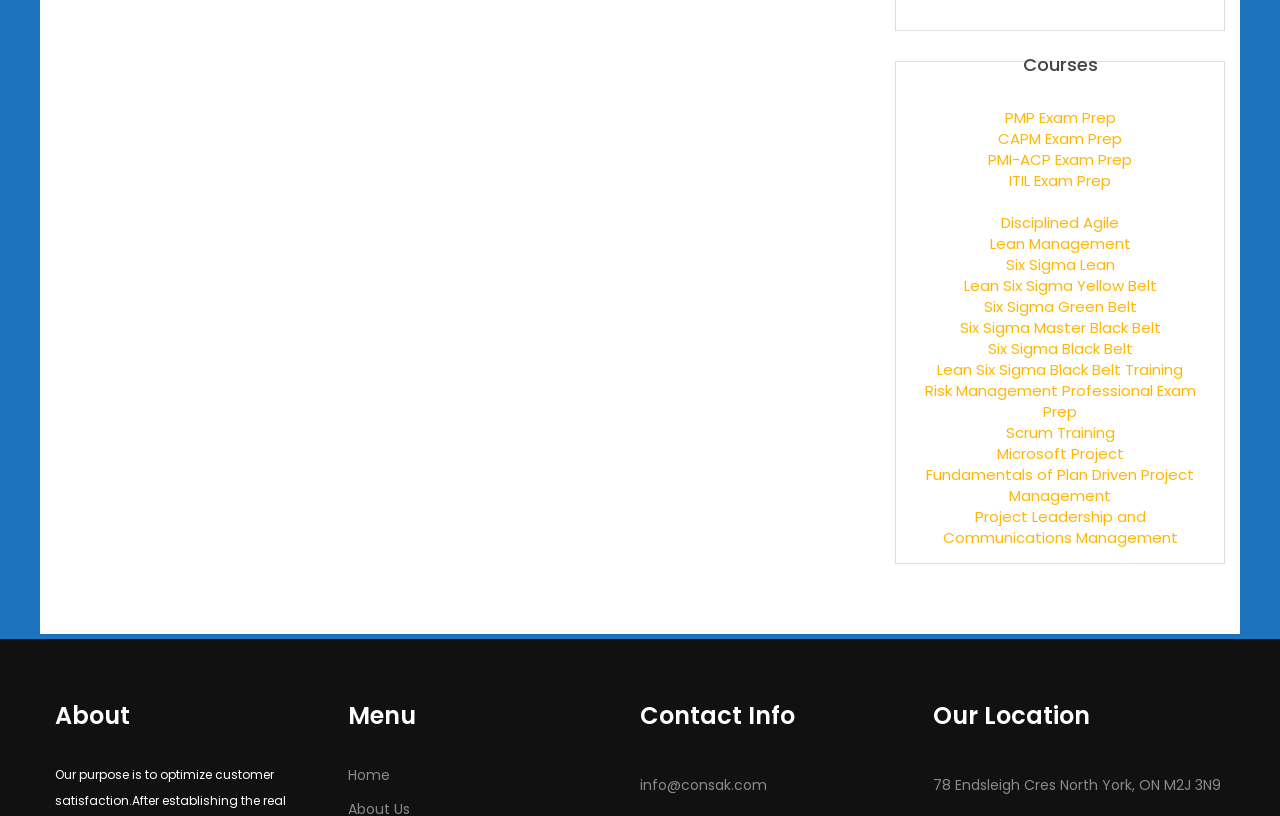What is the first course listed?
Provide a concise answer using a single word or phrase based on the image.

PMP Exam Prep